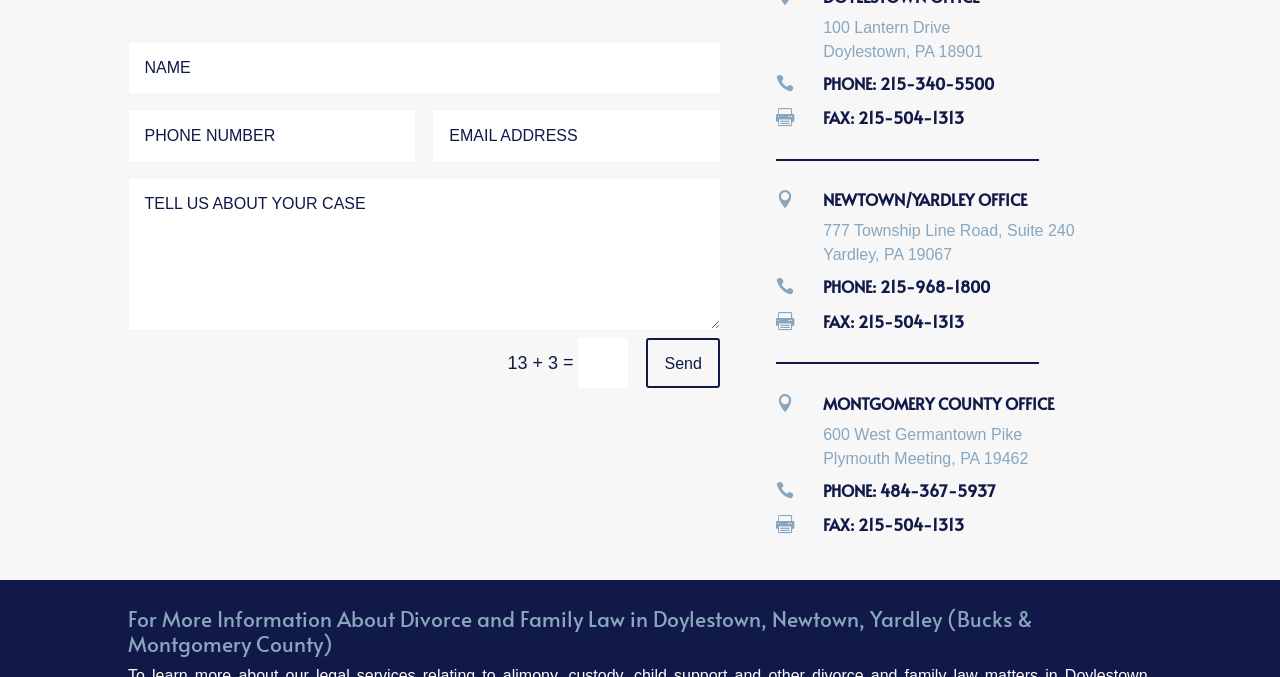Give a concise answer using only one word or phrase for this question:
What is the purpose of the 'Send 5' button?

Unknown